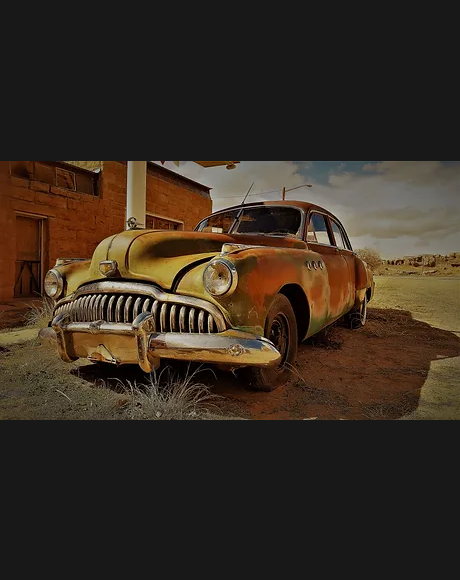What is obstructing the view of the car?
Refer to the image and offer an in-depth and detailed answer to the question.

According to the caption, the car is 'partially obstructed by dry grass', which means that the grass is blocking part of the car from view.